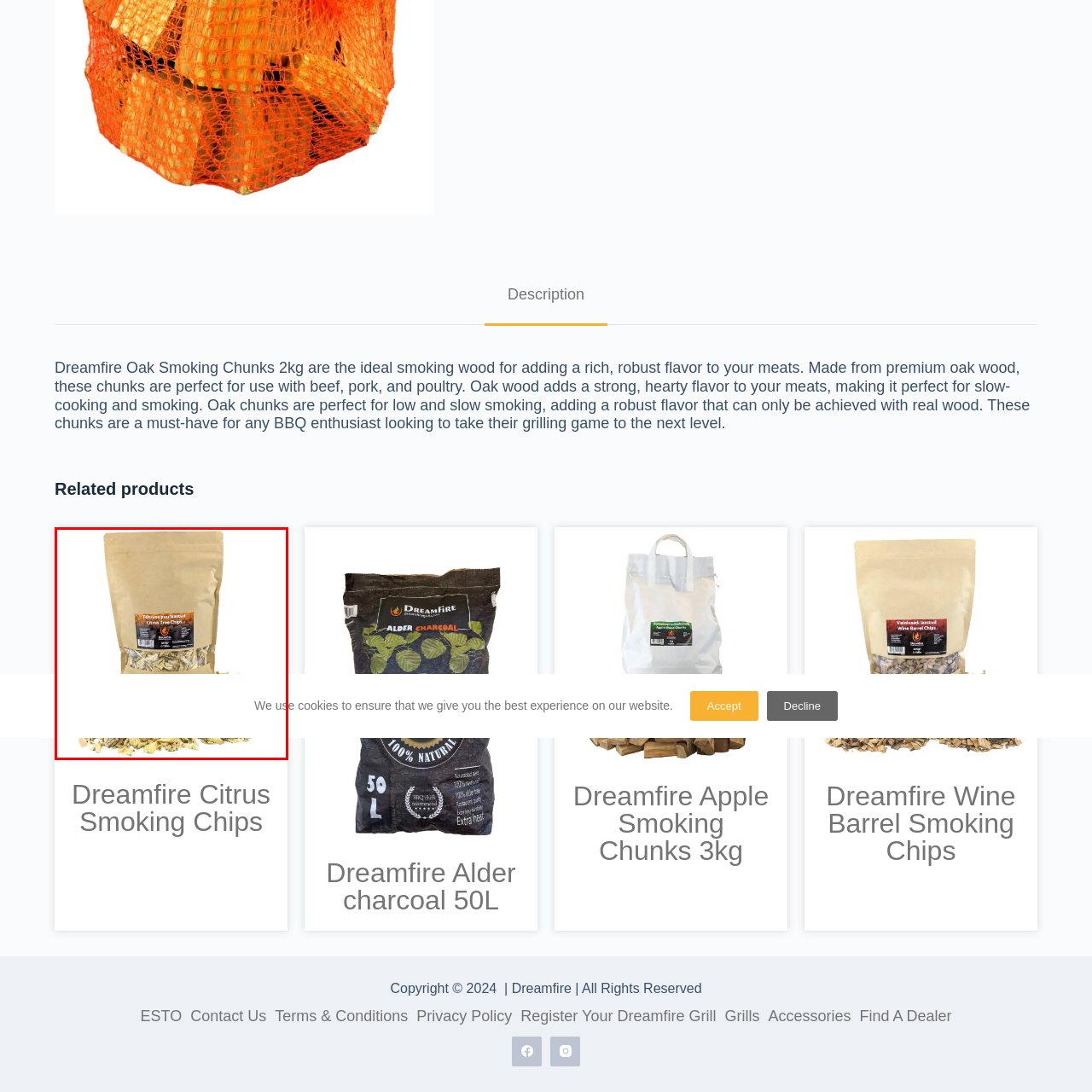Carefully analyze the image within the red boundary and describe it extensively.

This image features a package of Dreamfire Citrus Smoking Chips, presented in a resealable brown paper bag. The packaging showcases a bold label that highlights the product's name in vibrant colors, making it easily identifiable. These chips are designed for use in smoking meats, enhancing their flavor with a distinct citrus aroma. The bag is partially transparent at the bottom, allowing customers to see the wood chips inside, which are finely shredded and have a light color. Dreamfire Citrus Smoking Chips are ideal for BBQ enthusiasts looking to impart a unique and zesty flavor to their grilled dishes.